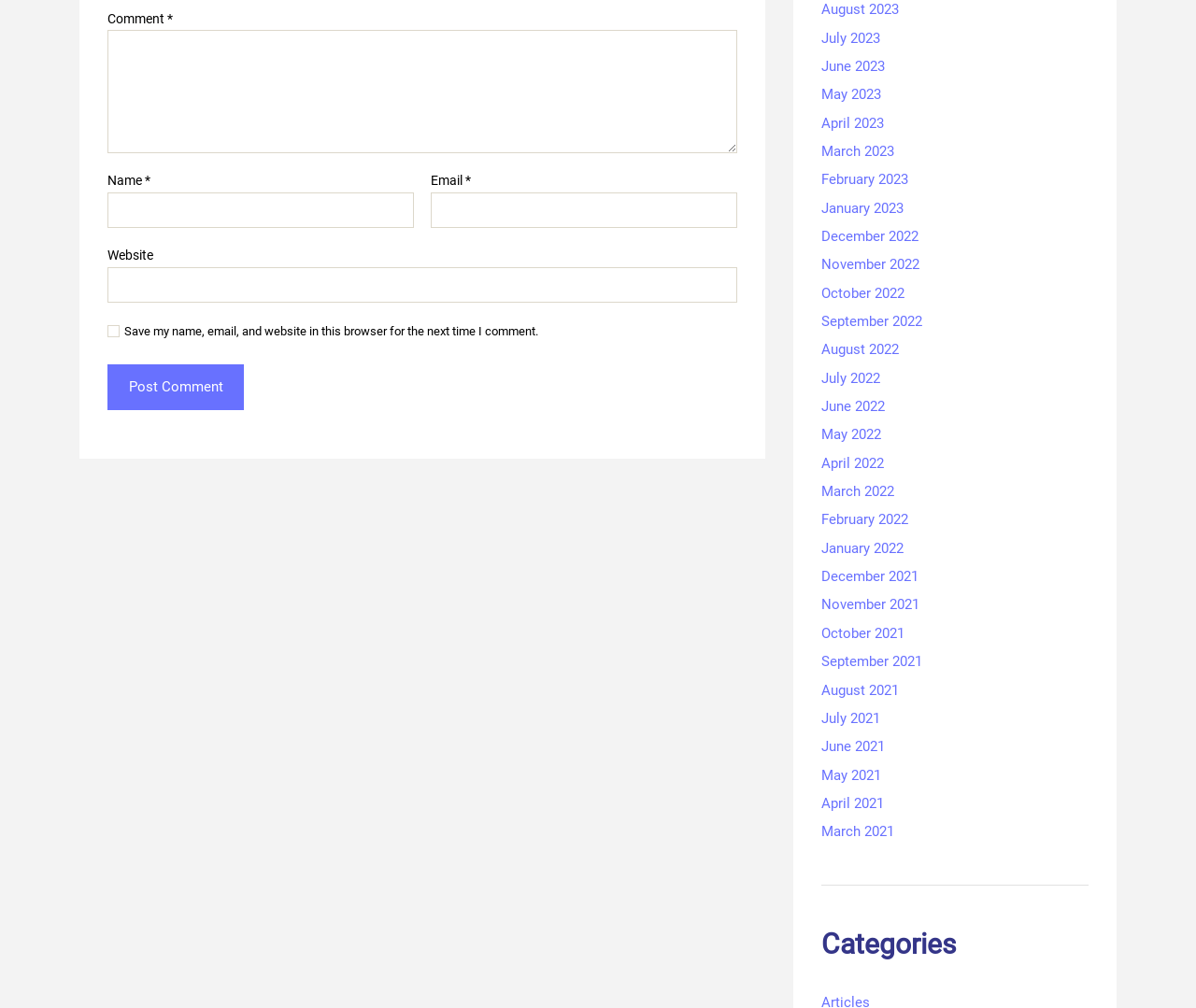Locate the bounding box coordinates of the element that should be clicked to fulfill the instruction: "search for something".

None